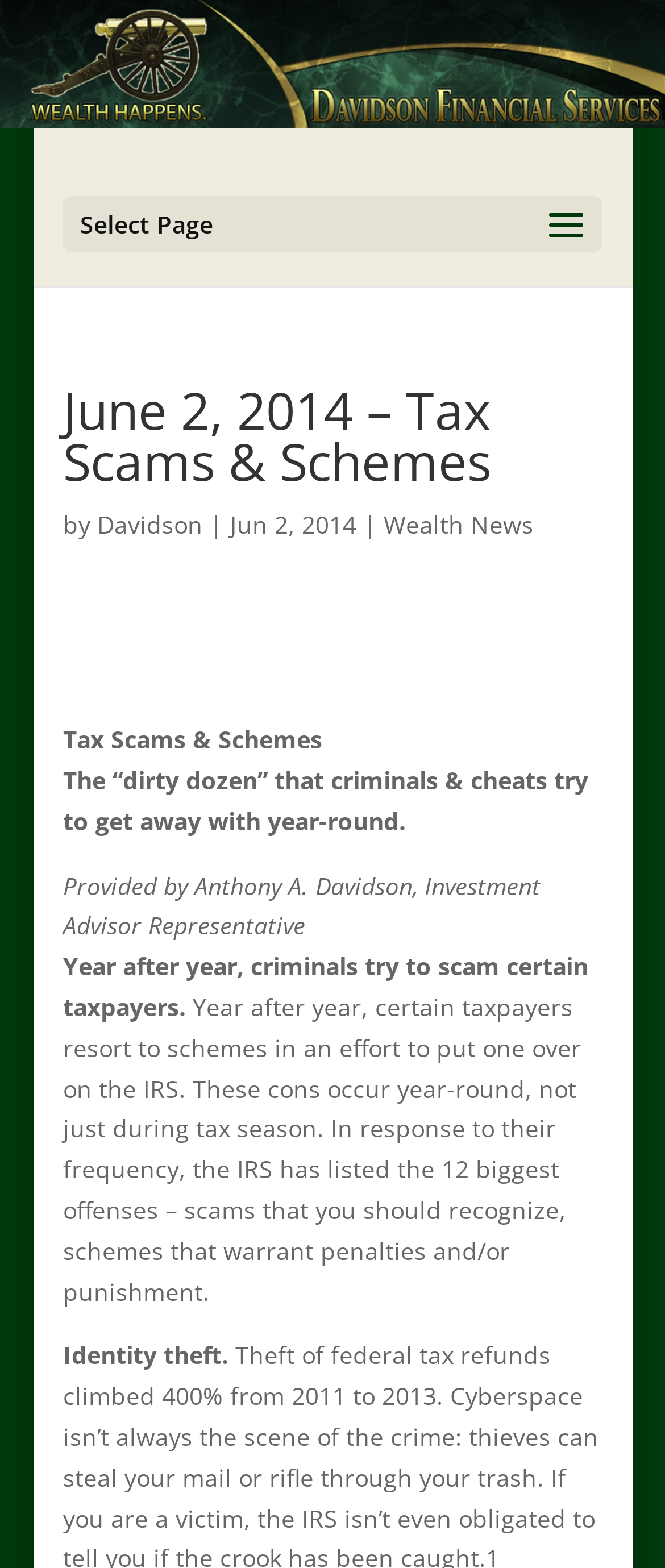What is the purpose of the IRS listing the 12 biggest tax scams?
Could you please answer the question thoroughly and with as much detail as possible?

The article states that the IRS has listed the 12 biggest tax scams and schemes 'that you should recognize, schemes that warrant penalties and/or punishment', implying that the purpose is to recognize and penalize these scams.